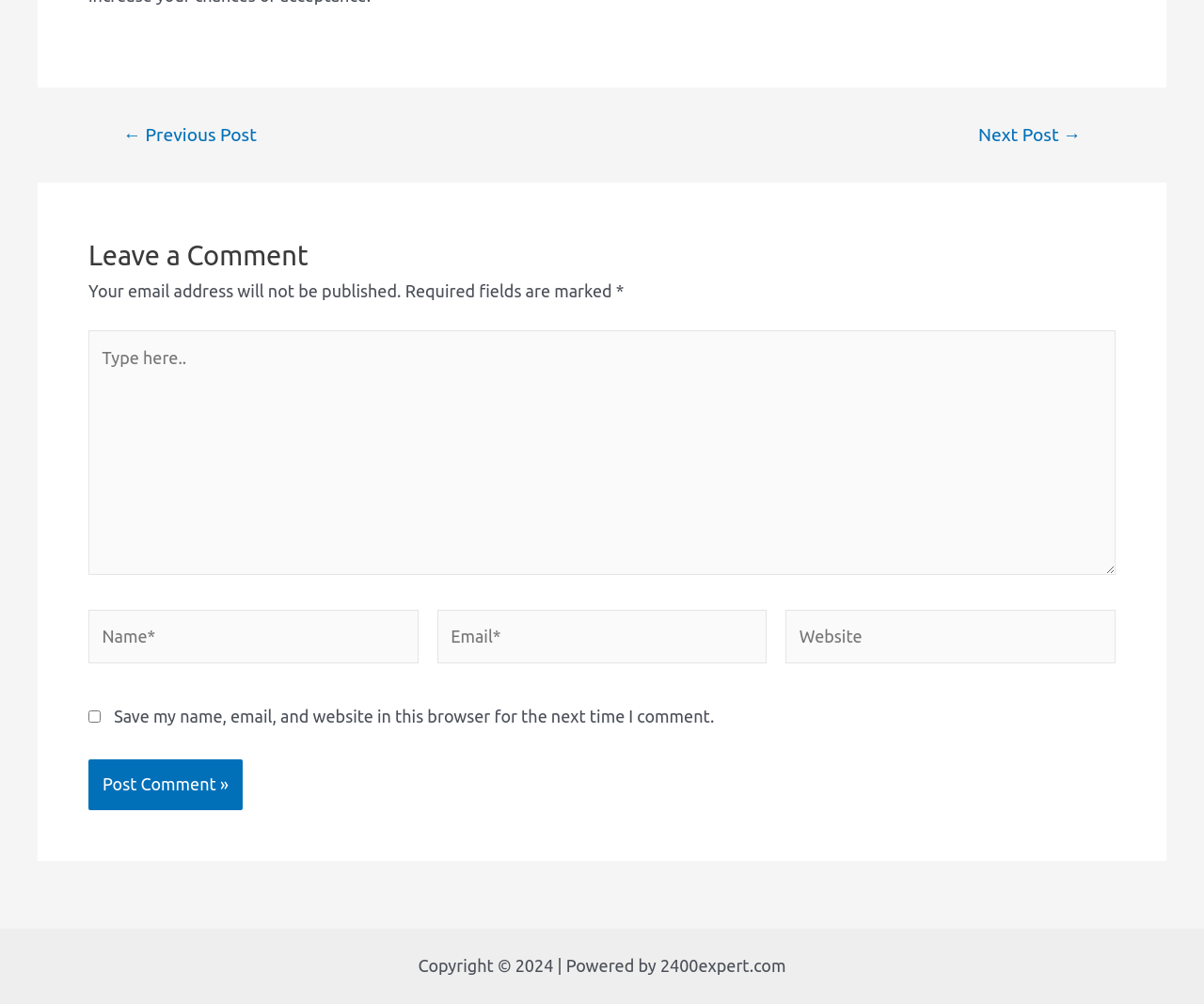Provide the bounding box coordinates of the HTML element described by the text: "parent_node: Website name="url" placeholder="Website"". The coordinates should be in the format [left, top, right, bottom] with values between 0 and 1.

[0.653, 0.607, 0.927, 0.661]